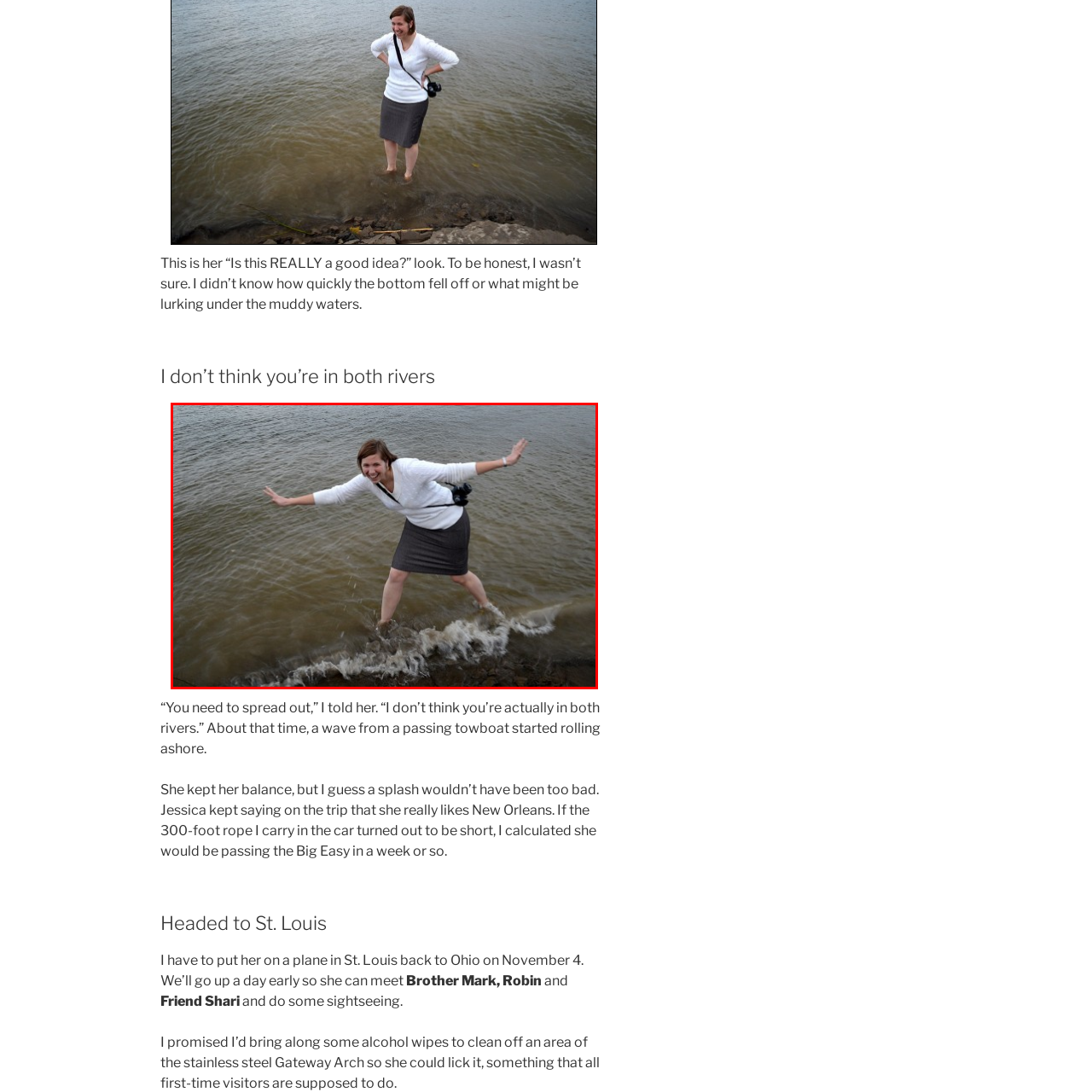Give a detailed account of the scene depicted within the red boundary.

In this playful image, a woman stands at the edge of a body of water, clearly enjoying a lighthearted moment. With her arms outstretched for balance, she appears to be testing the waters, suggesting a sense of adventure and spontaneity. Dressed in a stylish outfit that contrasts with the natural surroundings, she exudes confidence and a carefree spirit. The rippling waves gently lap at her legs, adding to the dynamic feel of the scene. Accompanying her playful demeanor is a joyful smile, reflecting her enjoyment of the experience. This moment captures the essence of exploration and the thrill of being in the great outdoors, highlighted by the serene yet slightly muddy waters that hint at the unknown beneath the surface.